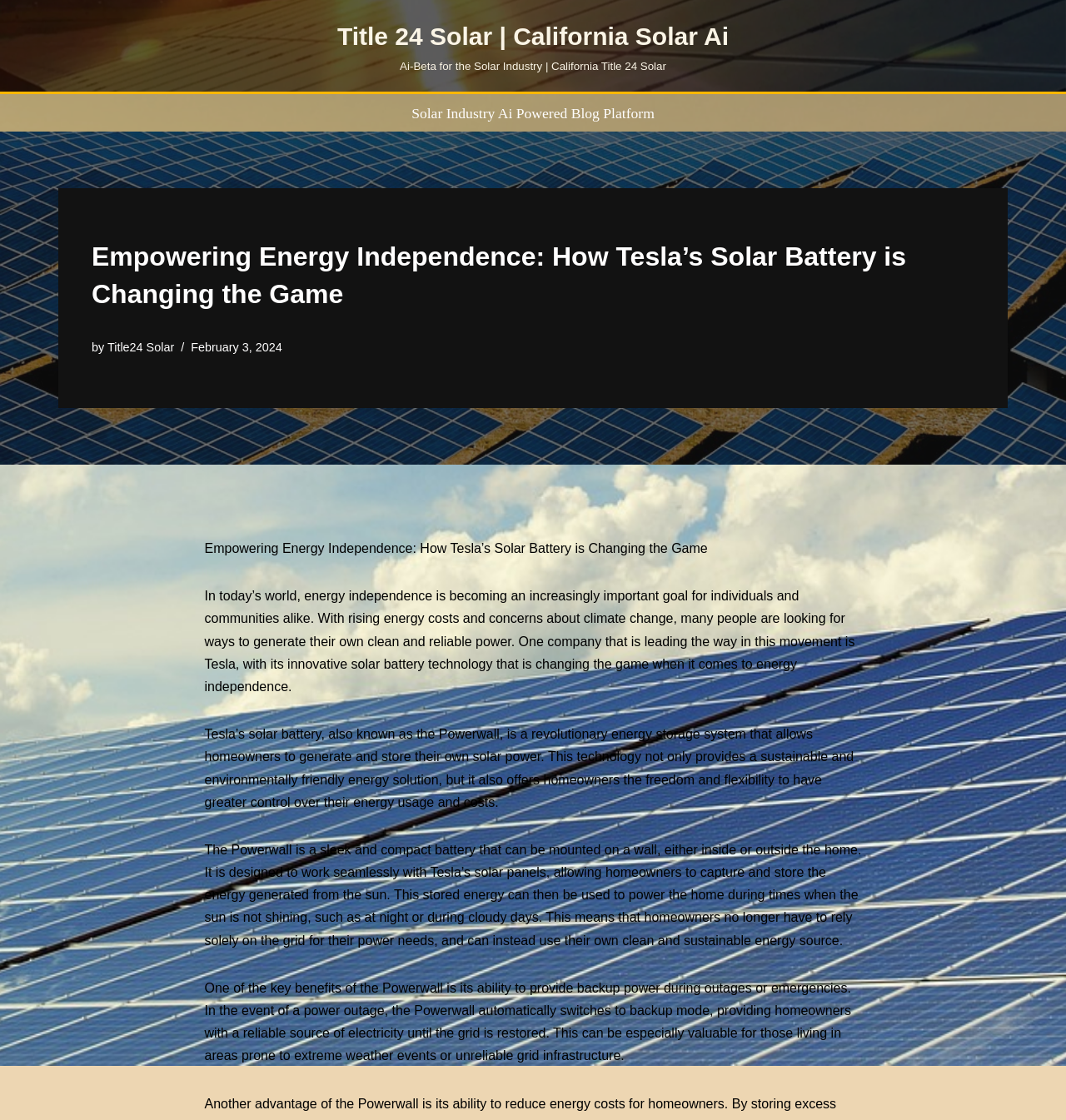Generate a comprehensive description of the webpage.

The webpage is about empowering energy independence with Tesla's solar battery technology. At the top left, there is a "Skip to content" link. Next to it, on the top center, is the website's title "Title 24 Solar | California Solar Ai" with a link to the website. A navigation menu labeled "Primary Menu" is located on the top right, containing a link to "Solar Industry Ai Powered Blog Platform".

Below the navigation menu, there is a heading "Empowering Energy Independence: How Tesla’s Solar Battery is Changing the Game" in the center of the page. Underneath the heading, there is a byline "by Title24 Solar" with a link to the author's profile, followed by a timestamp "February 3, 2024".

The main content of the webpage is a blog post about Tesla's solar battery technology. The article is divided into several paragraphs, each describing the benefits and features of the Powerwall, Tesla's innovative energy storage system. The text explains how the Powerwall allows homeowners to generate and store their own solar power, providing a sustainable and environmentally friendly energy solution. It also highlights the system's ability to provide backup power during outages or emergencies.

Overall, the webpage is focused on promoting Tesla's solar battery technology as a solution for energy independence, with a clear and concise article that explains its benefits and features.